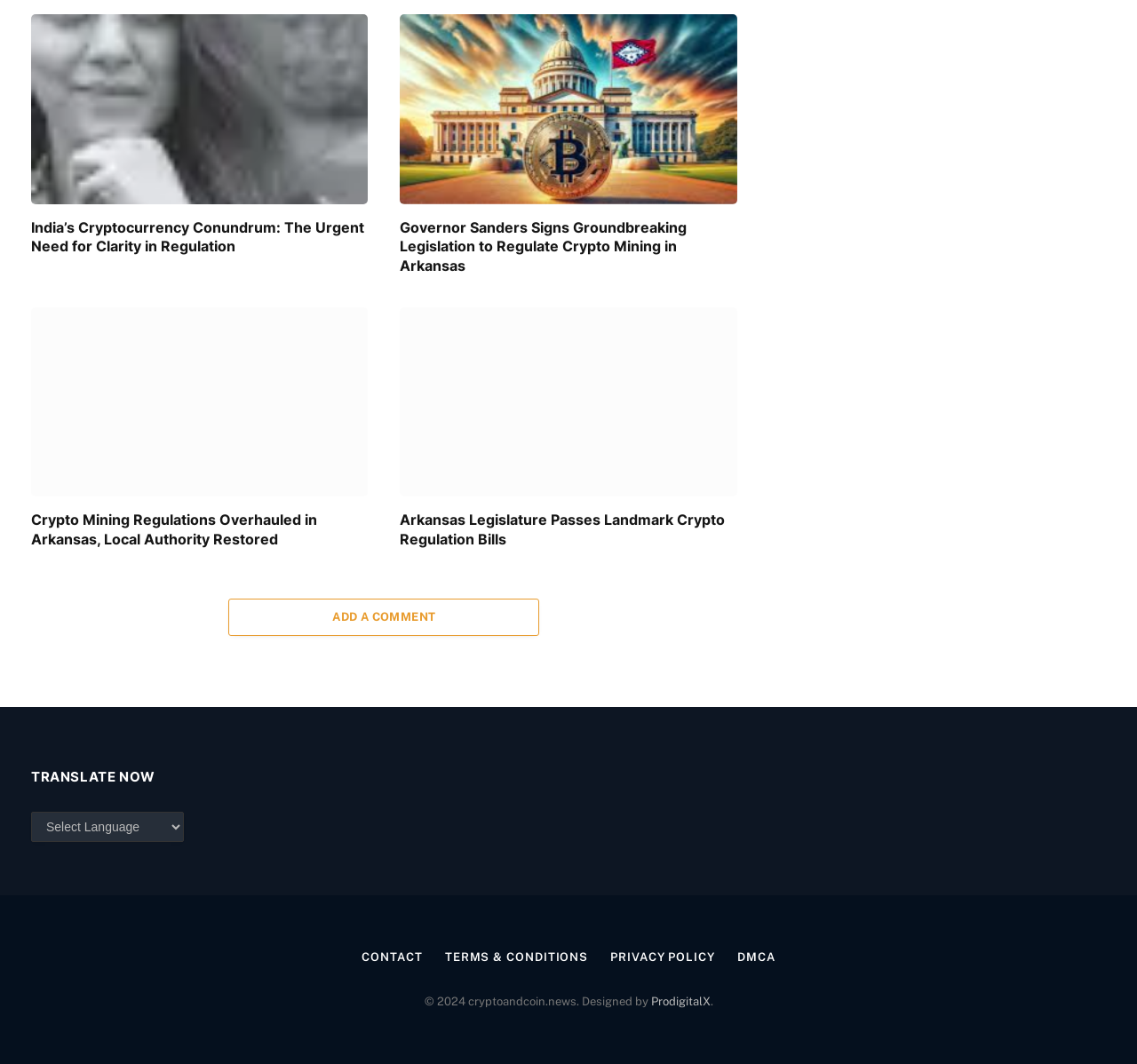Determine the bounding box coordinates of the region I should click to achieve the following instruction: "Contact the website administrator". Ensure the bounding box coordinates are four float numbers between 0 and 1, i.e., [left, top, right, bottom].

[0.318, 0.893, 0.372, 0.905]